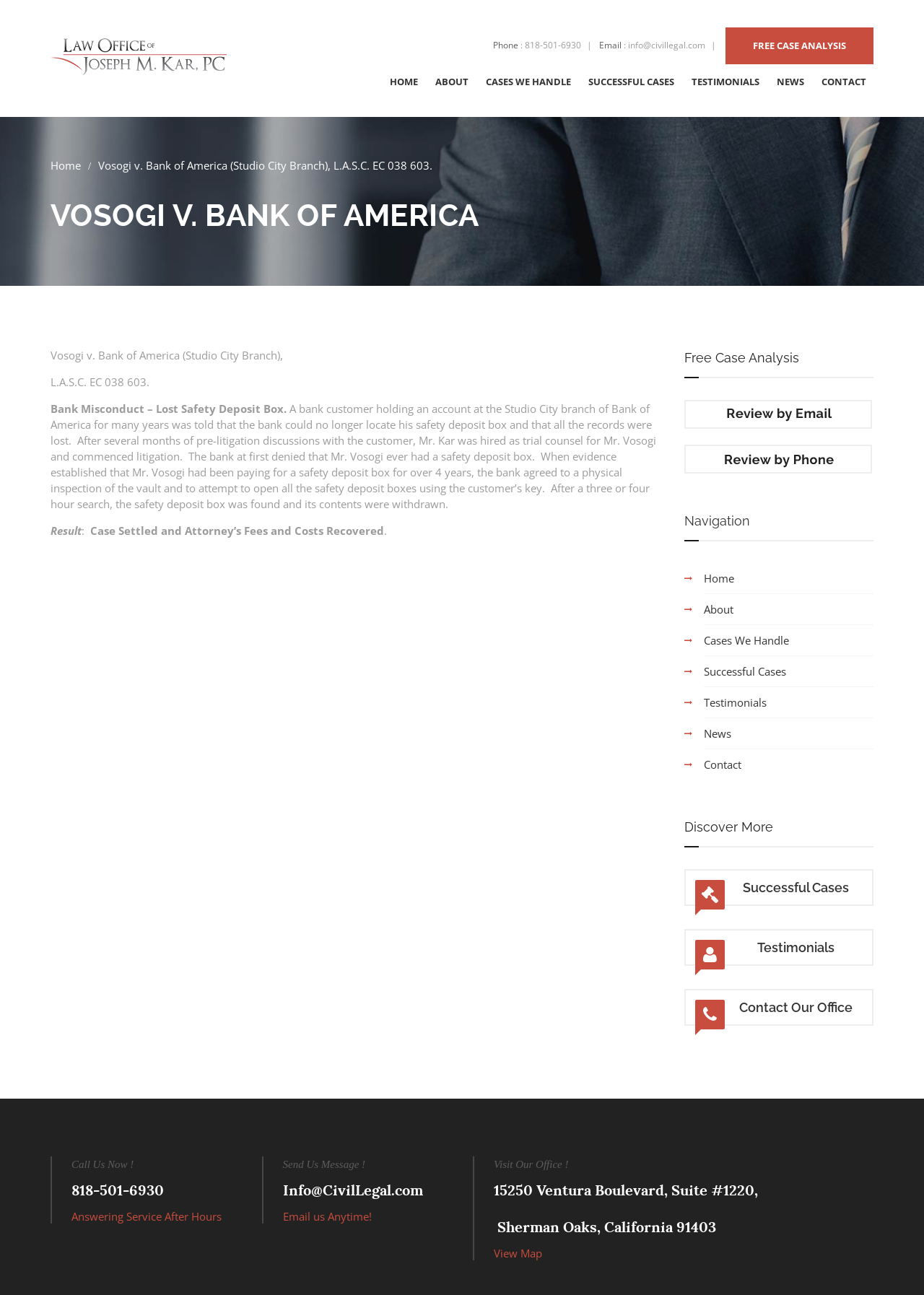What is the name of the law office? Based on the screenshot, please respond with a single word or phrase.

Law Office of Joseph M. Kar, PC